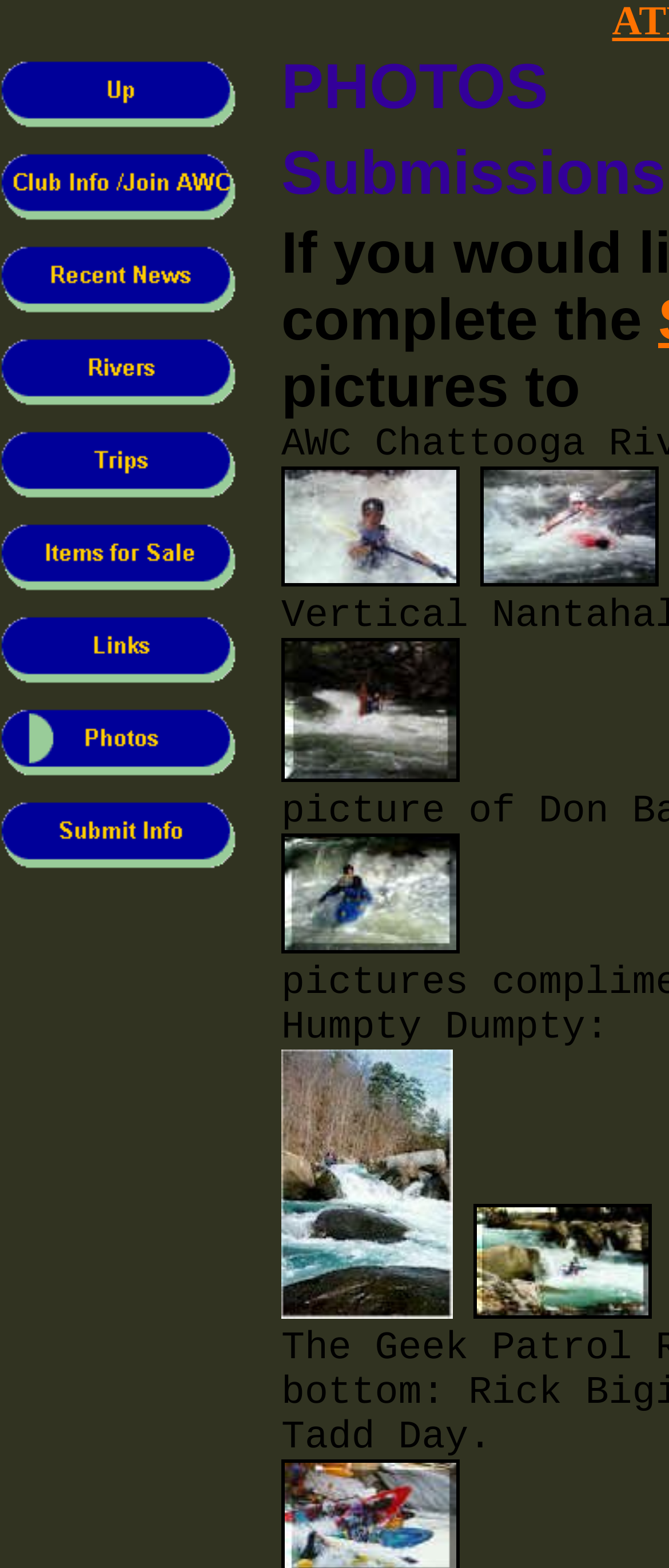Can you determine the bounding box coordinates of the area that needs to be clicked to fulfill the following instruction: "Click the 'Trips' link"?

[0.0, 0.266, 0.359, 0.32]